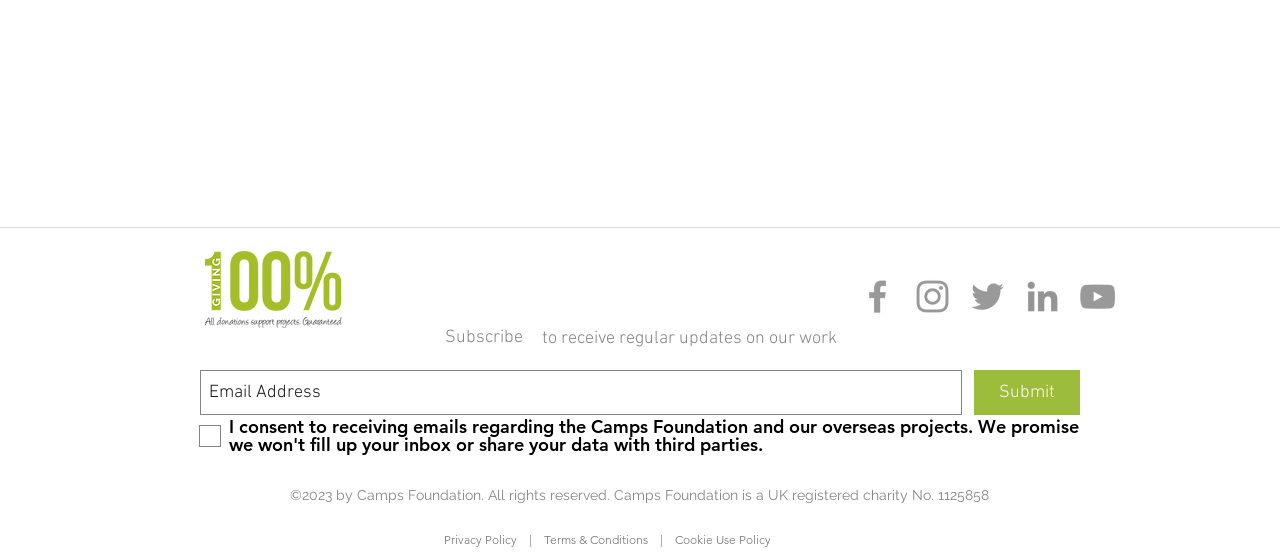Please identify the bounding box coordinates of the element that needs to be clicked to perform the following instruction: "Click the Submit button".

[0.761, 0.667, 0.844, 0.748]